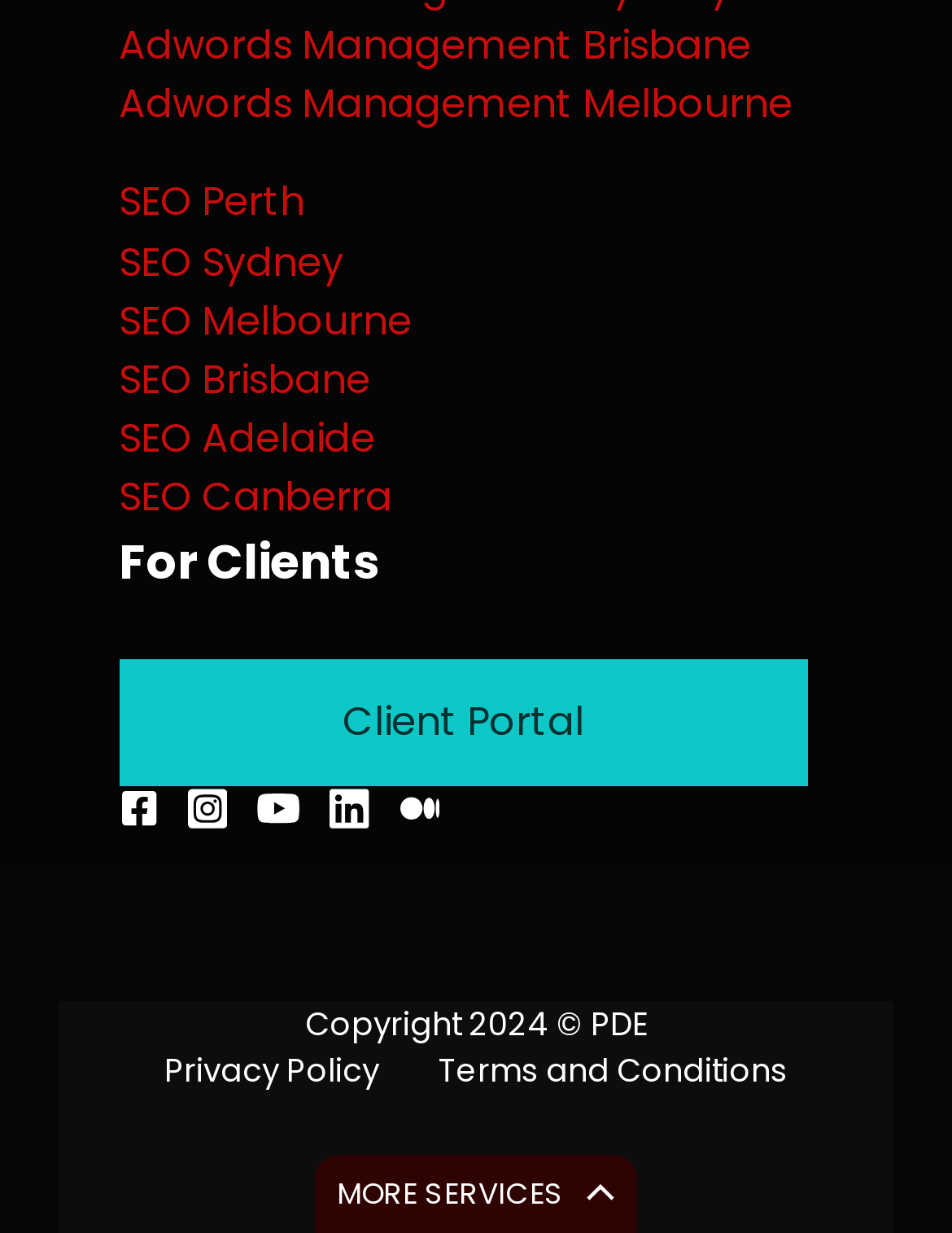Please determine the bounding box coordinates of the area that needs to be clicked to complete this task: 'Go to the PDE Client Portal'. The coordinates must be four float numbers between 0 and 1, formatted as [left, top, right, bottom].

[0.125, 0.534, 0.849, 0.638]